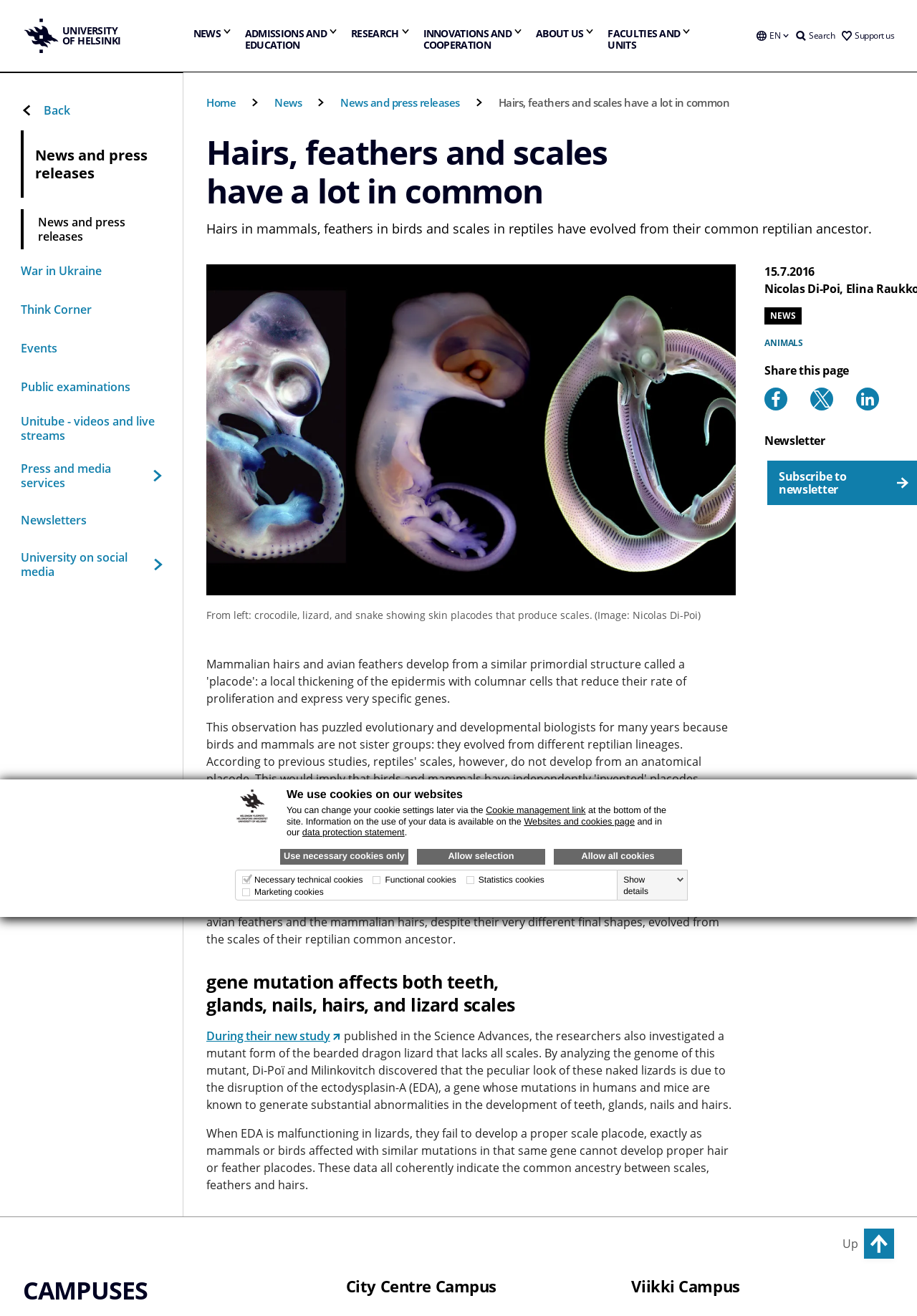Use a single word or phrase to respond to the question:
What is the text of the first link on the webpage?

Skip to main content